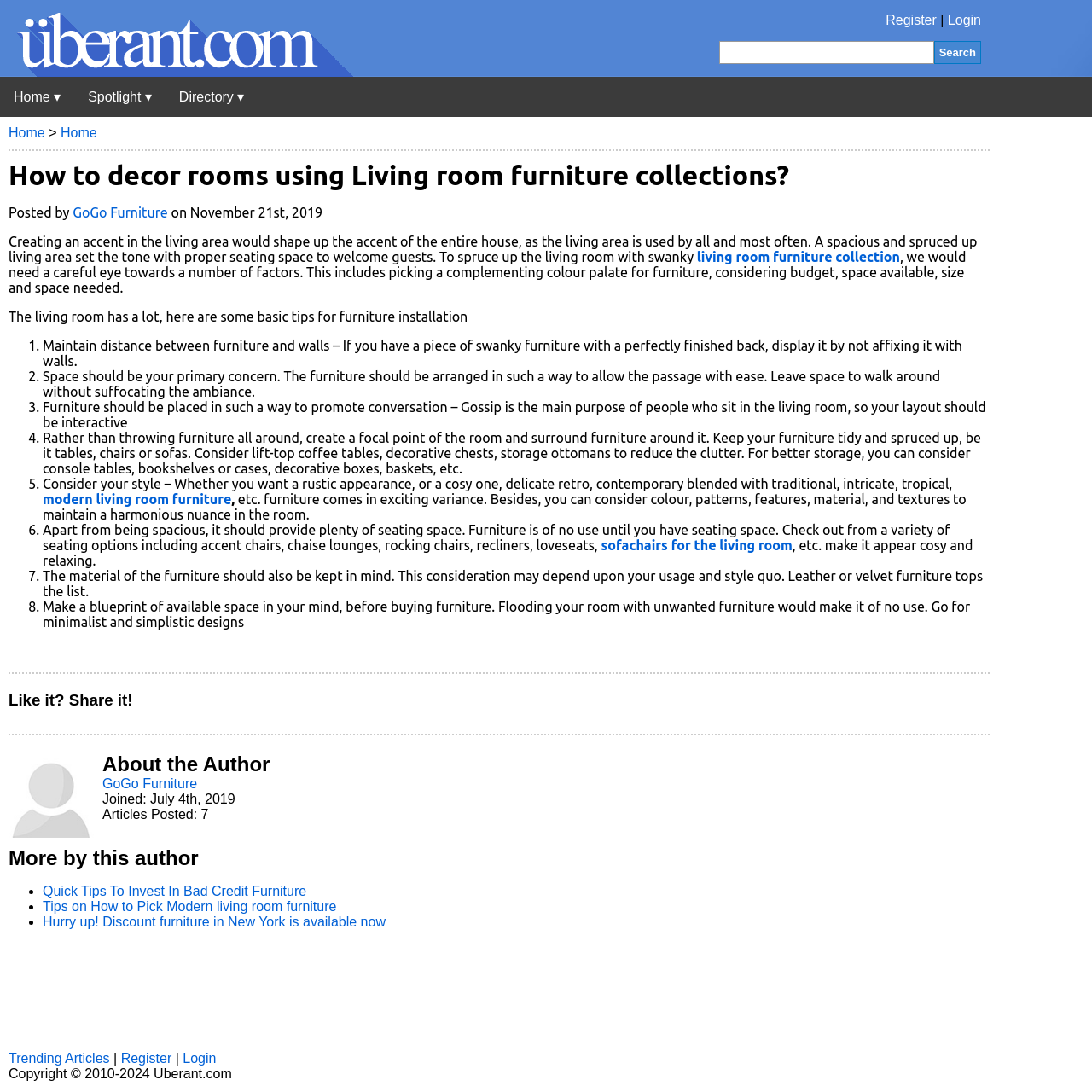Based on the image, give a detailed response to the question: Who posted the article?

I found the author of the article by looking at the text 'Posted by GoGo Furniture' which is located below the title of the article.